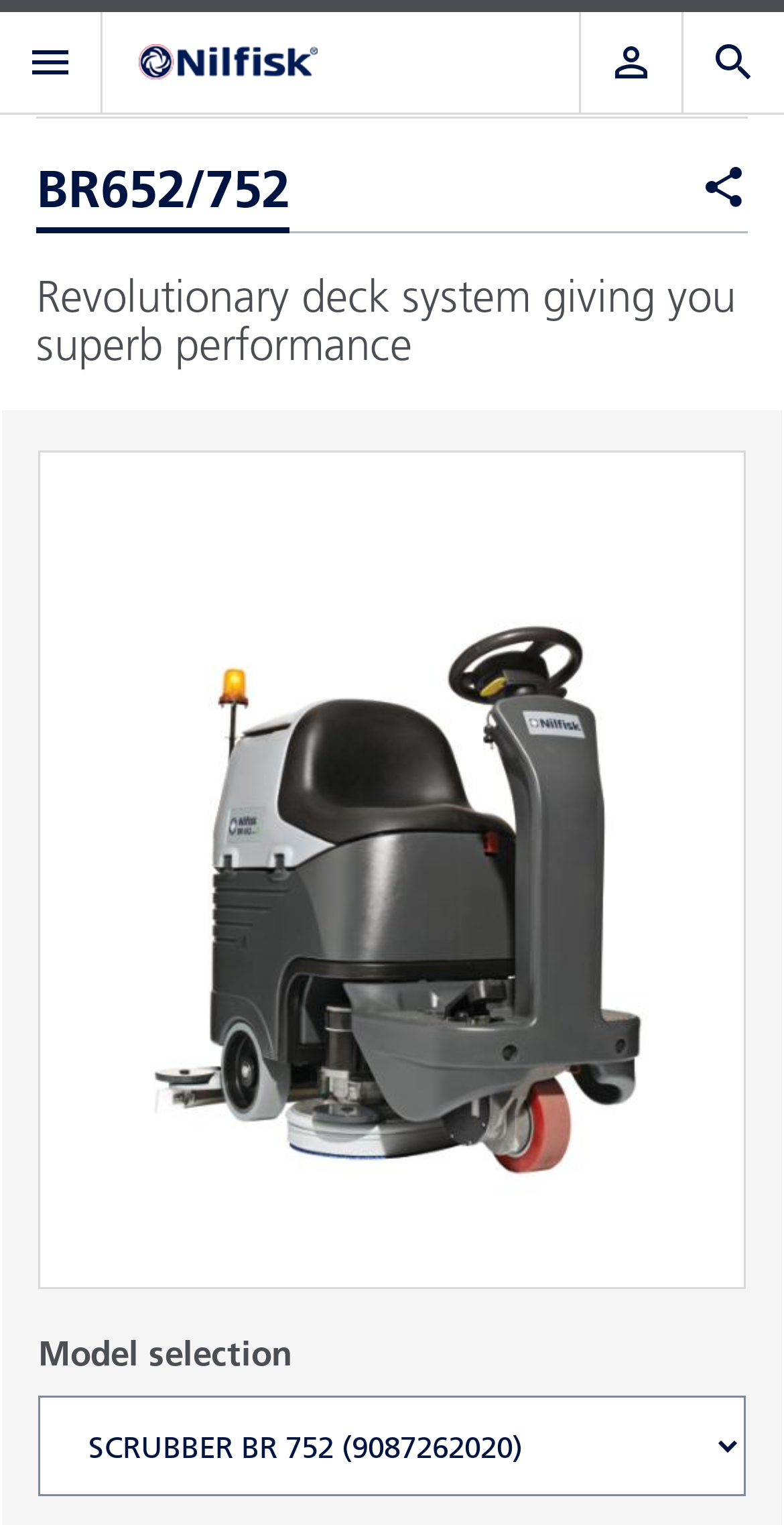Determine the bounding box for the UI element described here: "".

[0.892, 0.103, 0.954, 0.145]